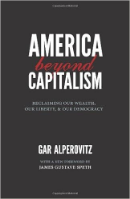Detail all significant aspects of the image you see.

The image depicts the book cover of "America Beyond Capitalism: Reclaiming Our Wealth, Our Liberty, and Our Democracy" authored by Gar Alperovitz, with a foreword by James Gustave Speth. The design features a bold, striking title against a dark background, emphasizing the pivotal themes of wealth, freedom, and democratic principles discussed within. The cover art aims to provoke thought and inspire discussion on the intersection of capitalism and democracy, making it a compelling read for those interested in political economy and social reform. This book is a part of the category of most searched titles, highlighting its relevance and popularity among readers exploring alternative economic perspectives.